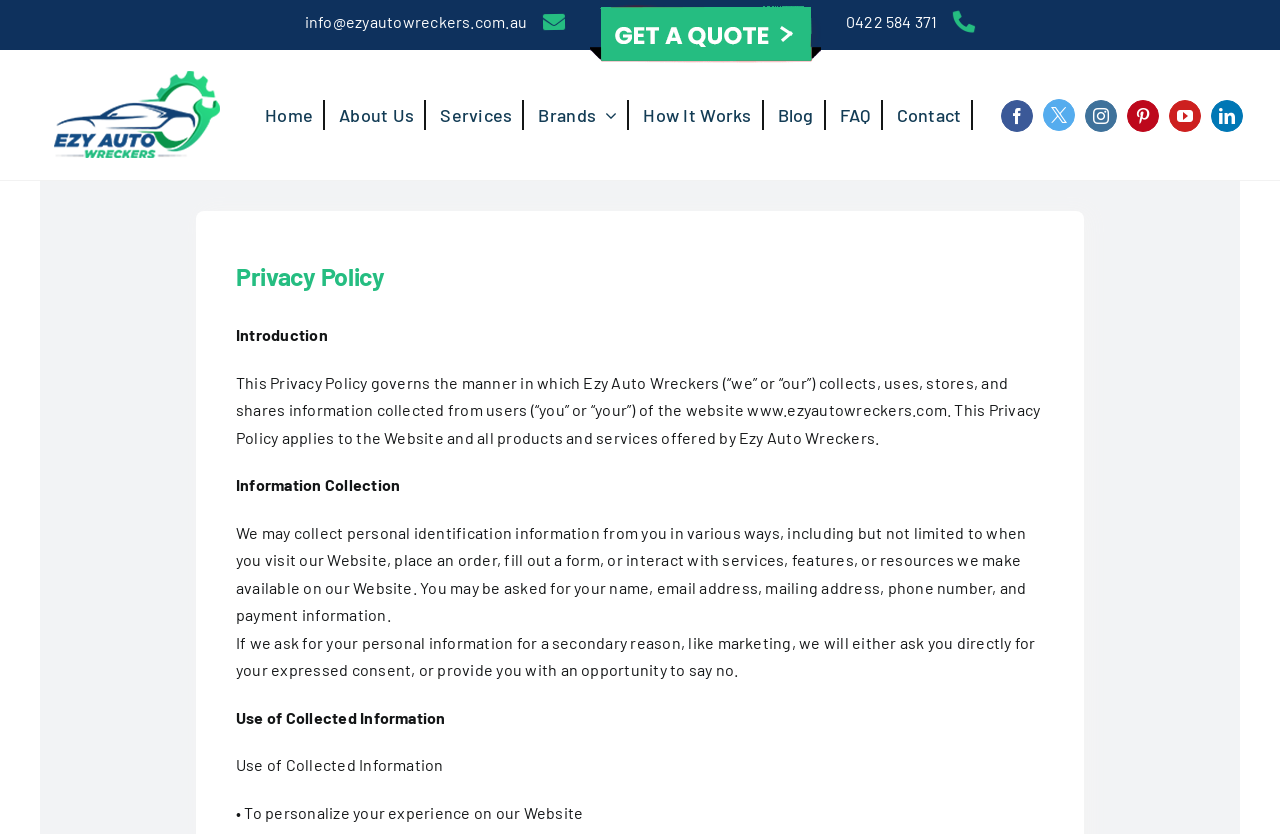Observe the image and answer the following question in detail: What is the email address to contact Ezy Auto Wreckers?

I found the email address by looking at the link element with the text 'info@ezyautowreckers.com.au' which is located at the top of the webpage.